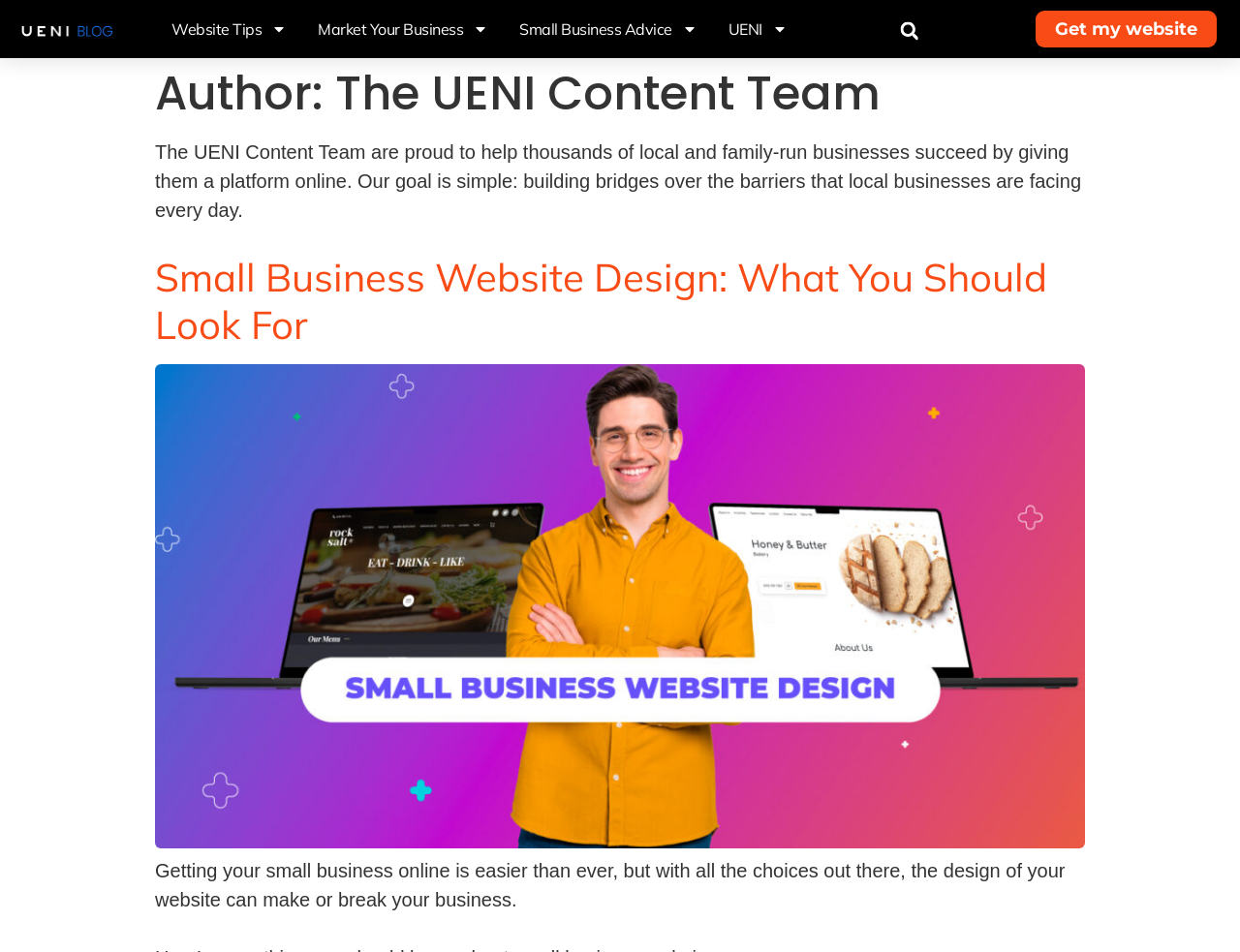Determine the bounding box for the UI element as described: "Get my website". The coordinates should be represented as four float numbers between 0 and 1, formatted as [left, top, right, bottom].

[0.835, 0.011, 0.981, 0.05]